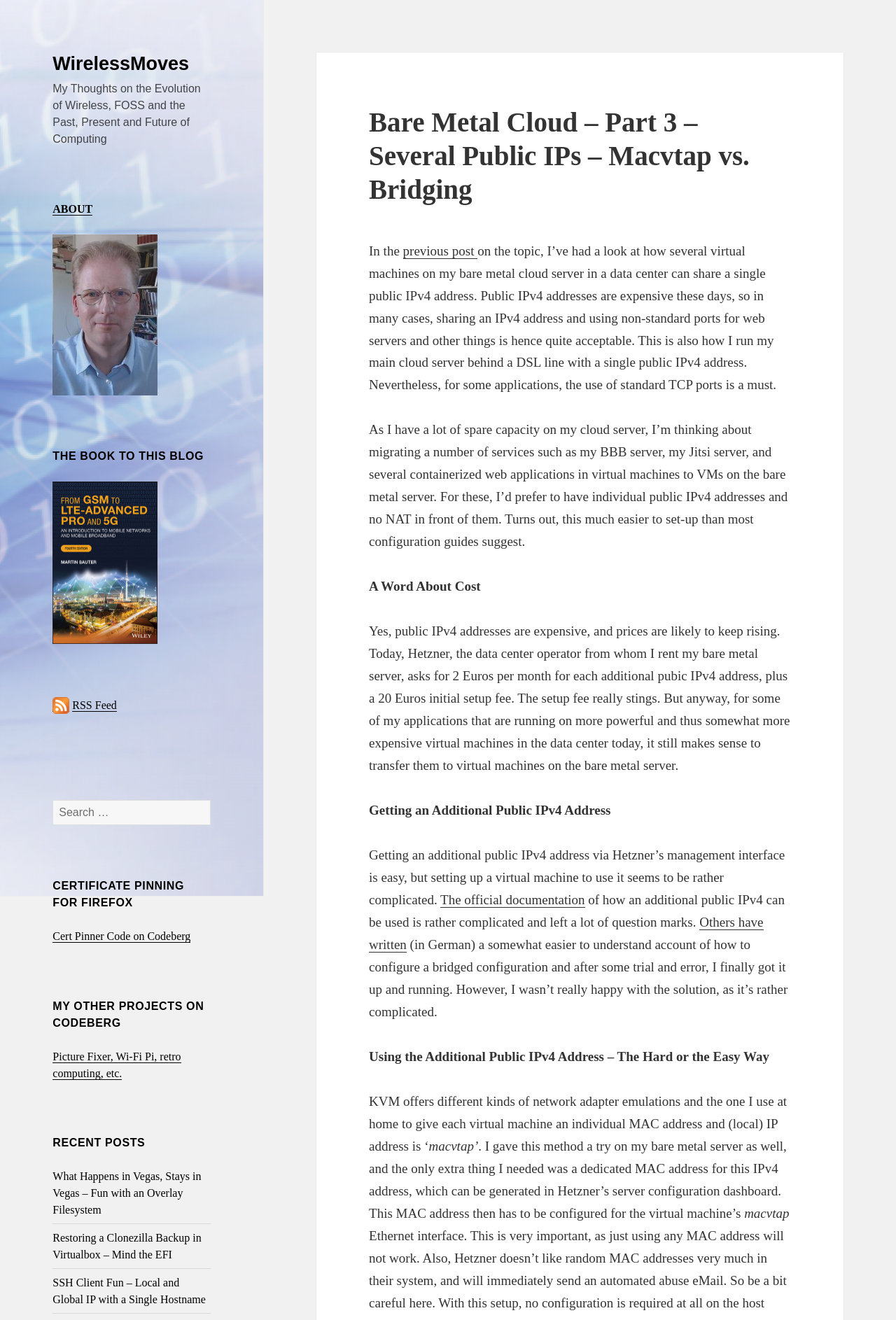Locate the bounding box coordinates of the area where you should click to accomplish the instruction: "Go to the Home page".

None